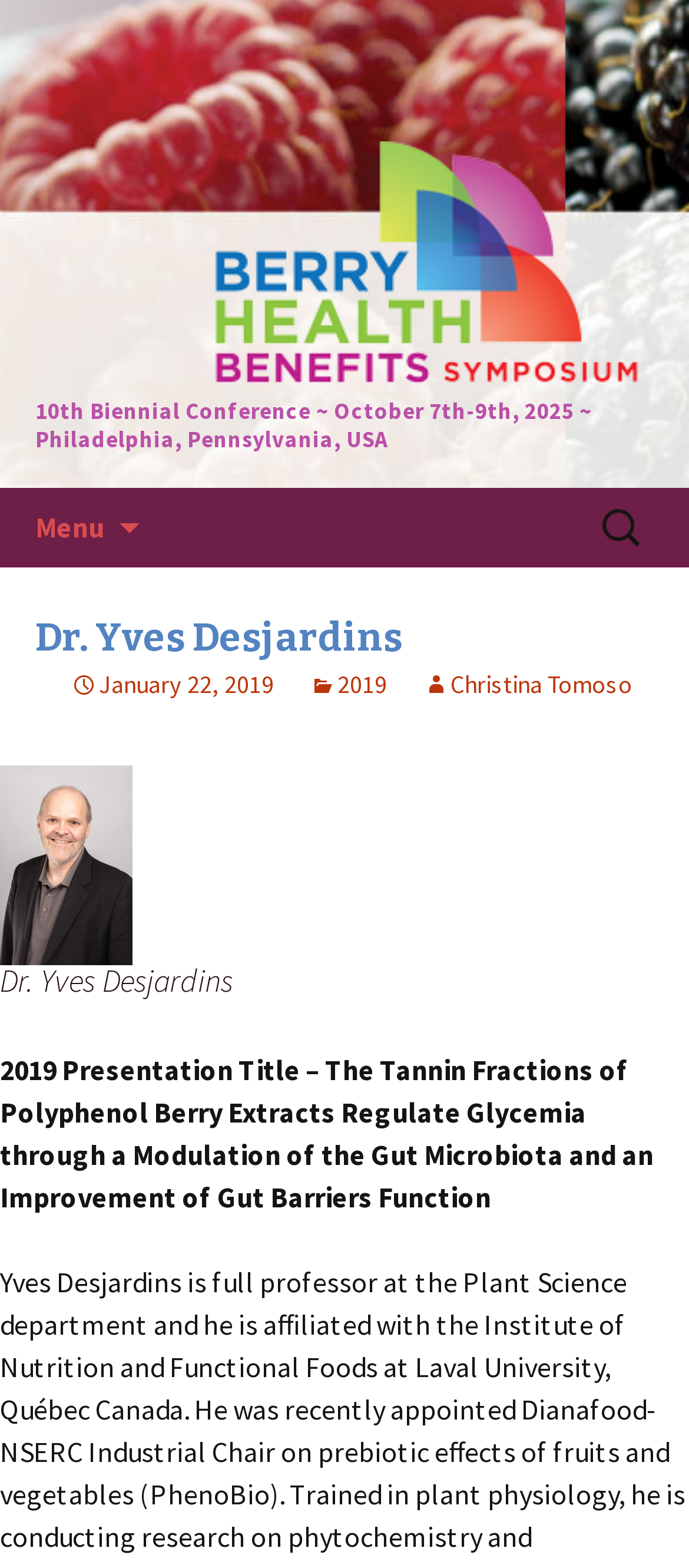Look at the image and answer the question in detail:
What is the topic of the 2019 presentation?

The topic of the 2019 presentation is mentioned in the StaticText '2019 Presentation Title – The Tannin Fractions of Polyphenol Berry Extracts Regulate Glycemia through a Modulation of the Gut Microbiota and an Improvement of Gut Barriers Function', which provides the title of the presentation.